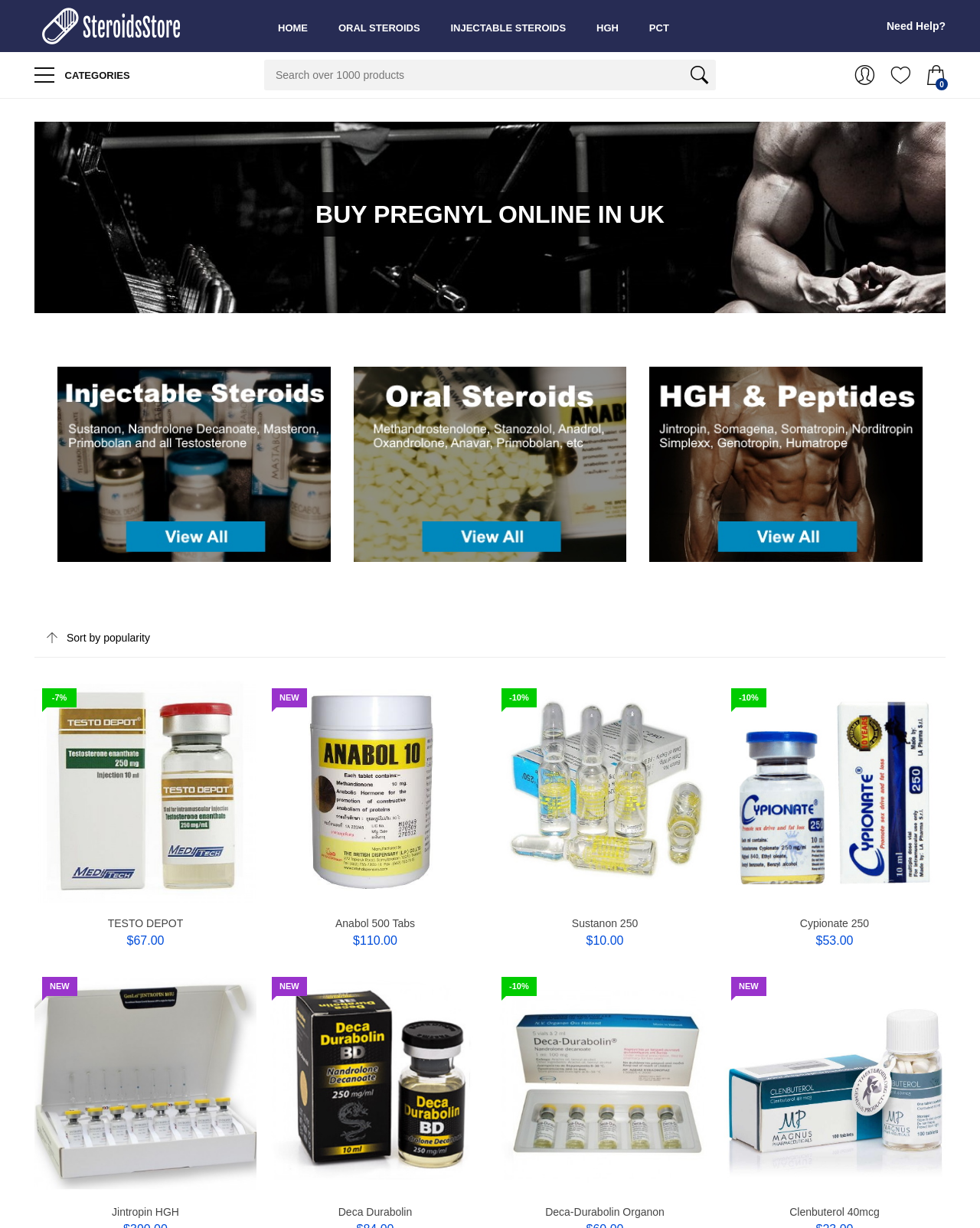Can you find and provide the title of the webpage?

BUY PREGNYL ONLINE IN UK